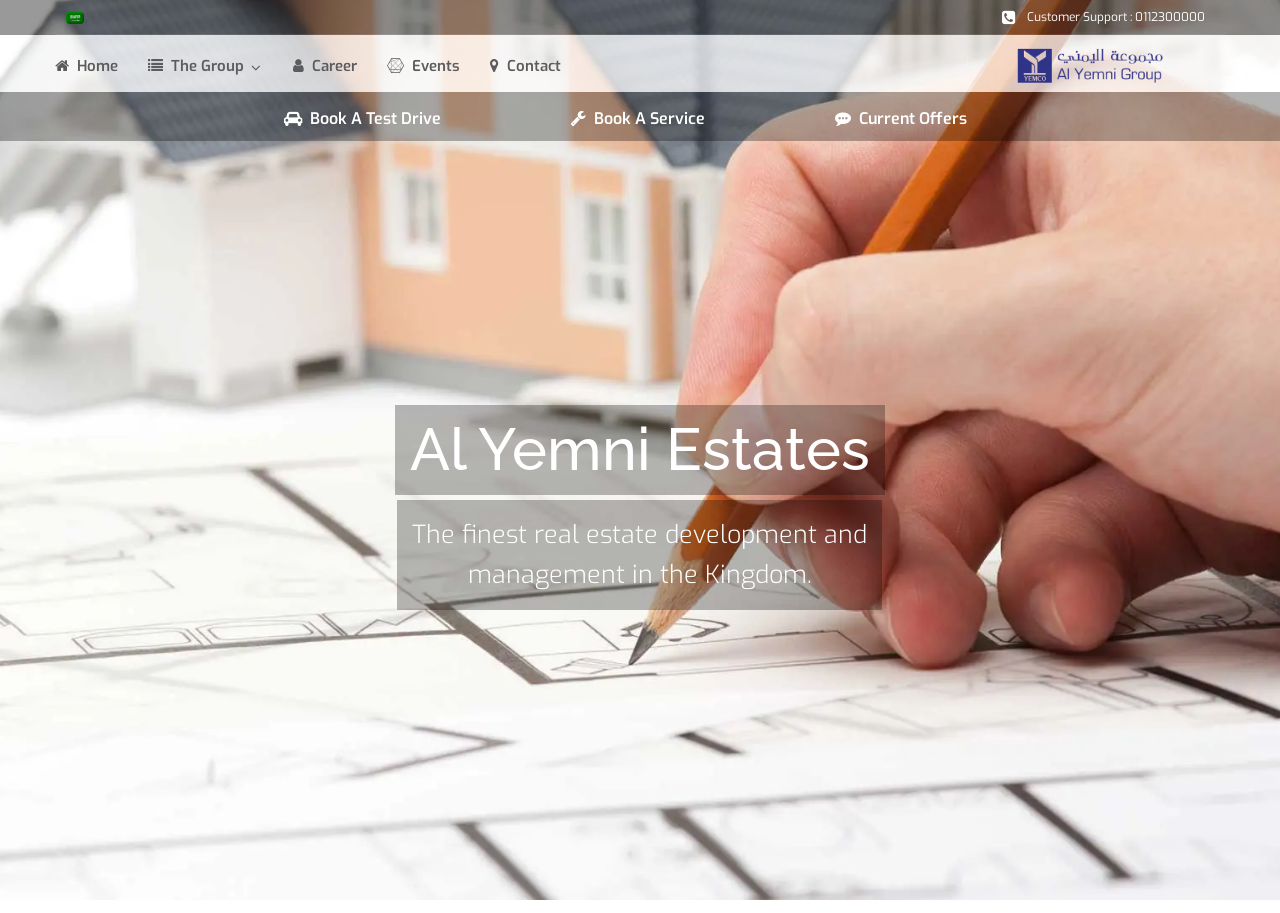Please analyze the image and provide a thorough answer to the question:
What is the company name?

I determined the company name by looking at the text 'Al Yemni Estates – Al Yemni Group' which is the title of the webpage, and also the text 'Al Yemni Group' which is a link on the top navigation bar.